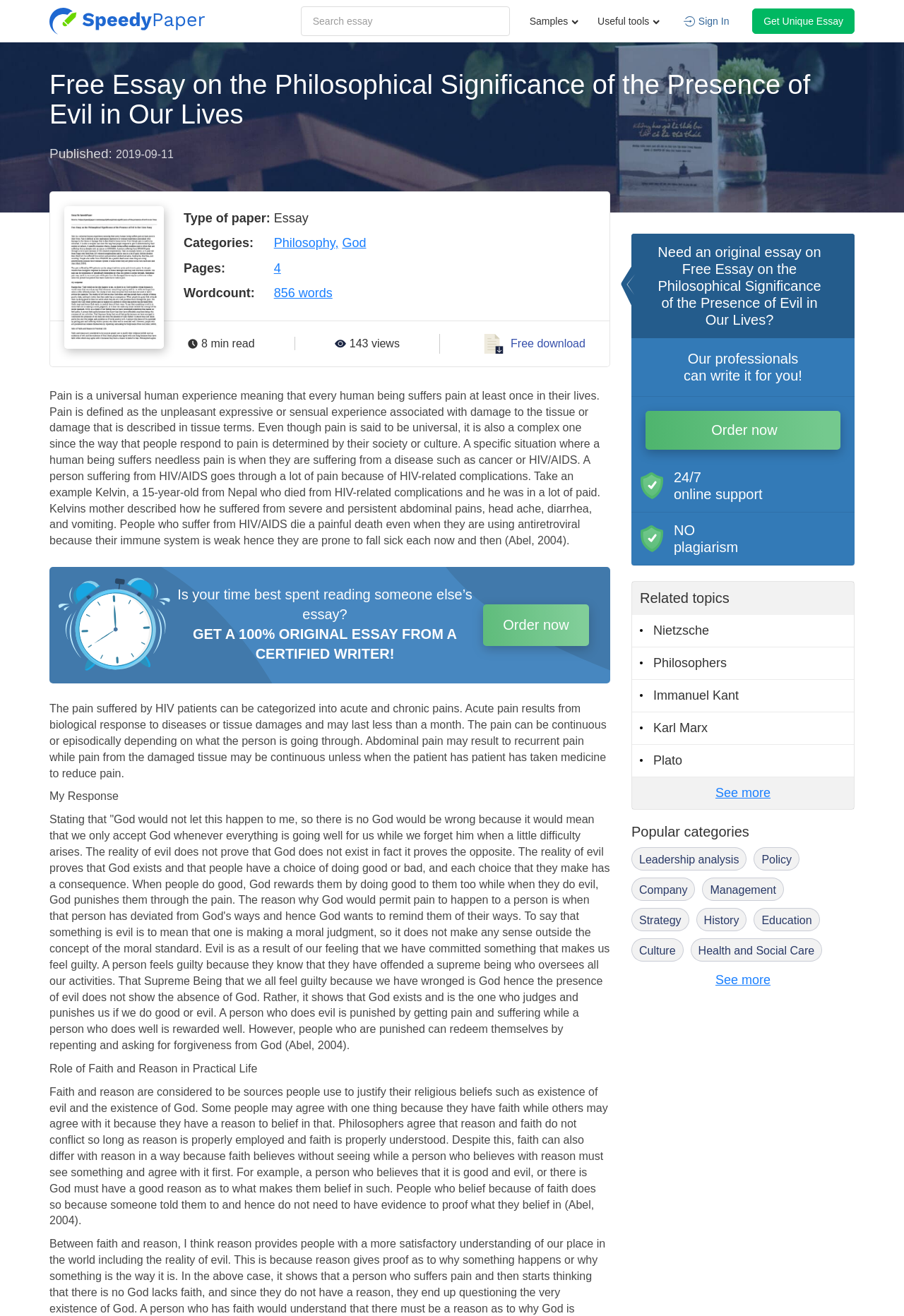Please identify the coordinates of the bounding box for the clickable region that will accomplish this instruction: "See more related topics".

[0.699, 0.591, 0.945, 0.615]